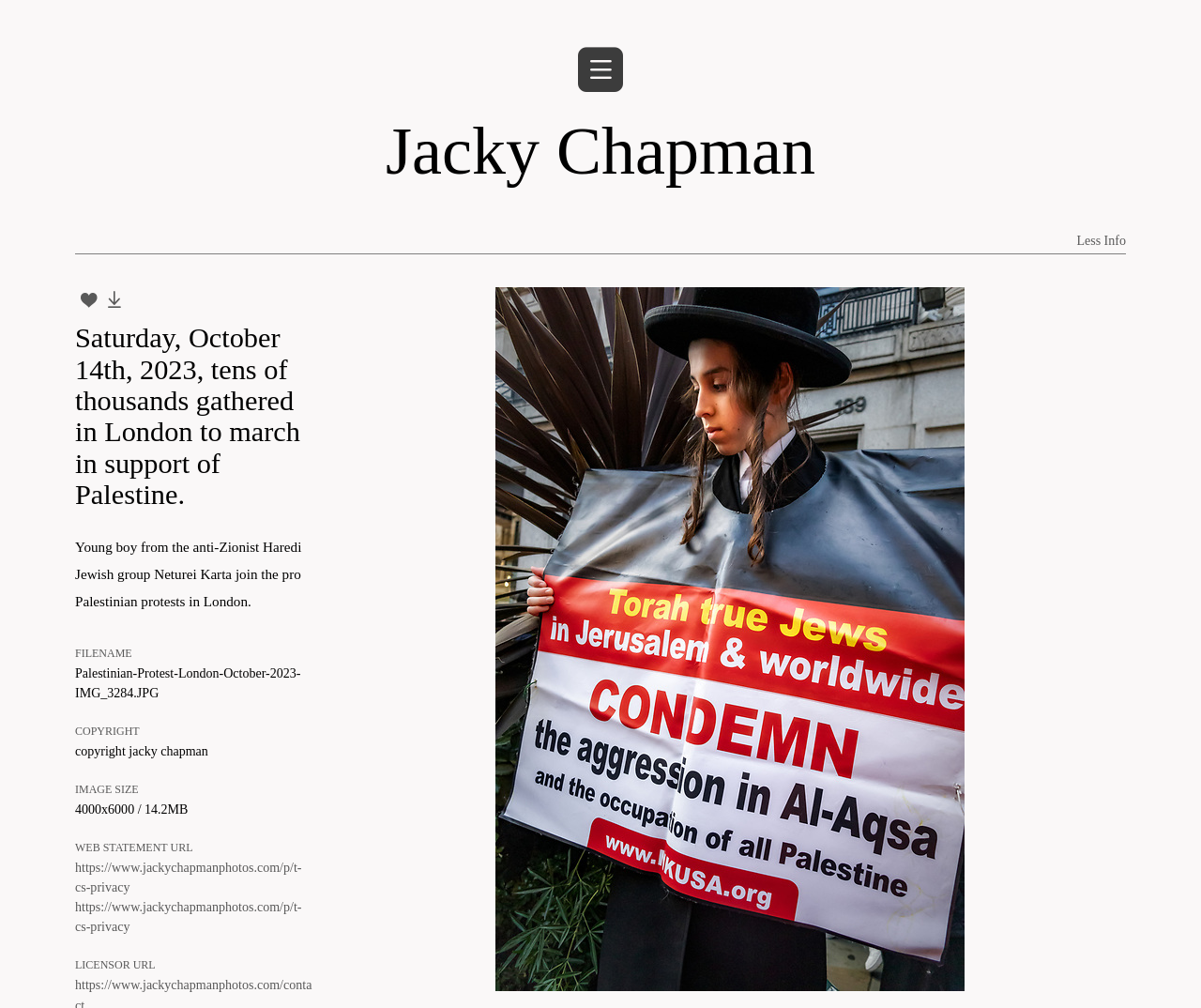Answer the question using only one word or a concise phrase: What is the event depicted in the image?

Pro Palestinian protests in London